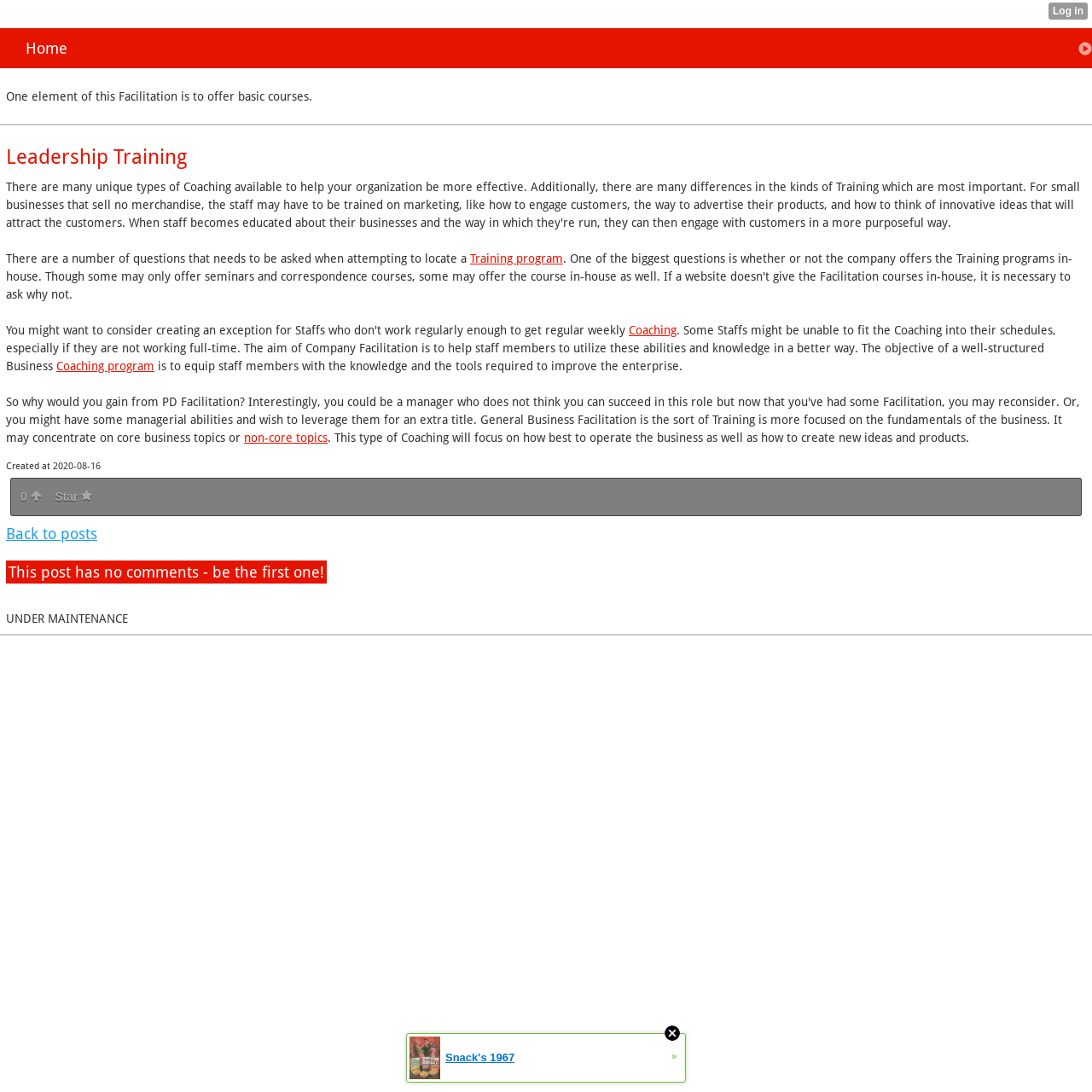Please specify the coordinates of the bounding box for the element that should be clicked to carry out this instruction: "view previous posts". The coordinates must be four float numbers between 0 and 1, formatted as [left, top, right, bottom].

[0.005, 0.48, 0.089, 0.497]